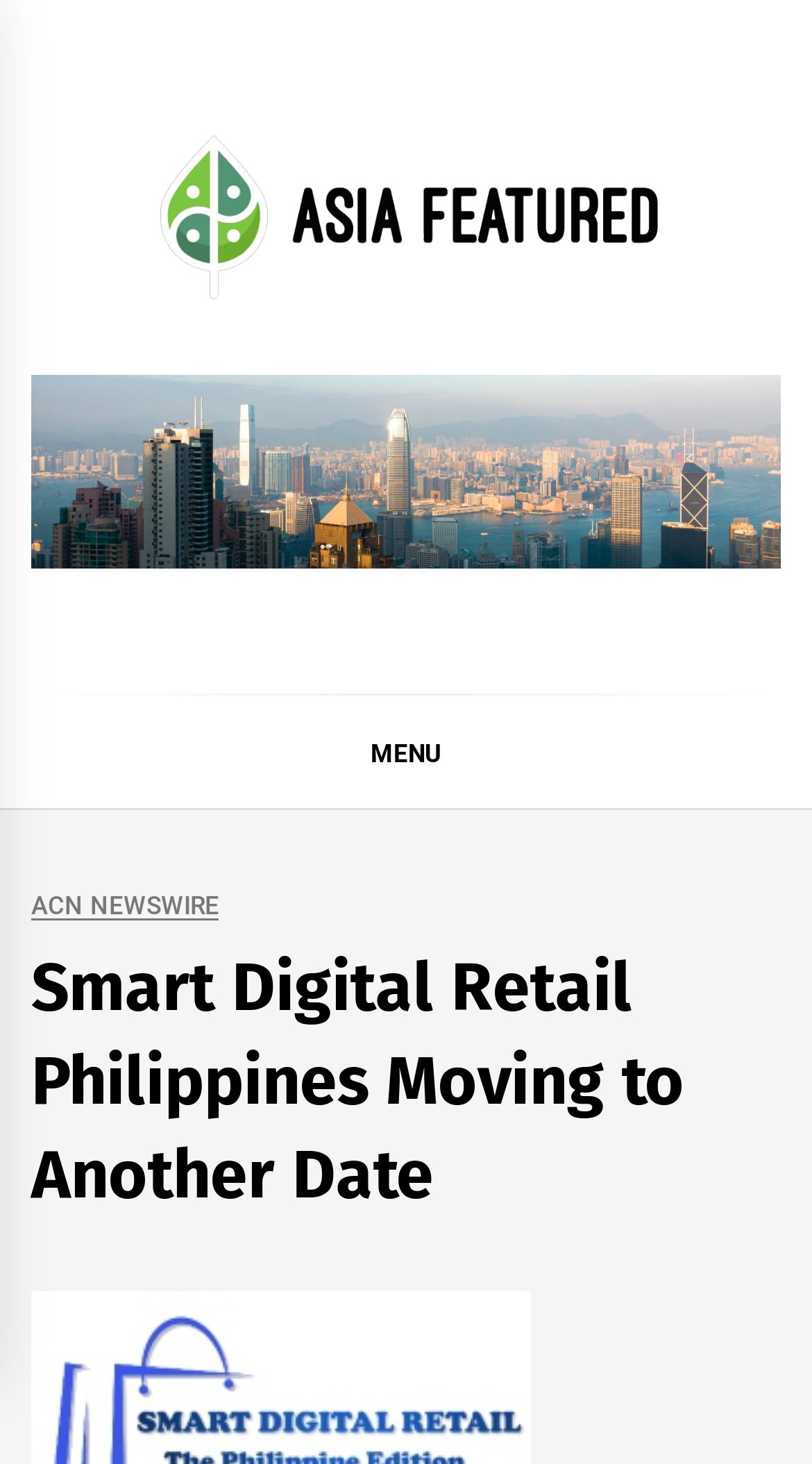Determine the main headline of the webpage and provide its text.

Smart Digital Retail Philippines Moving to Another Date